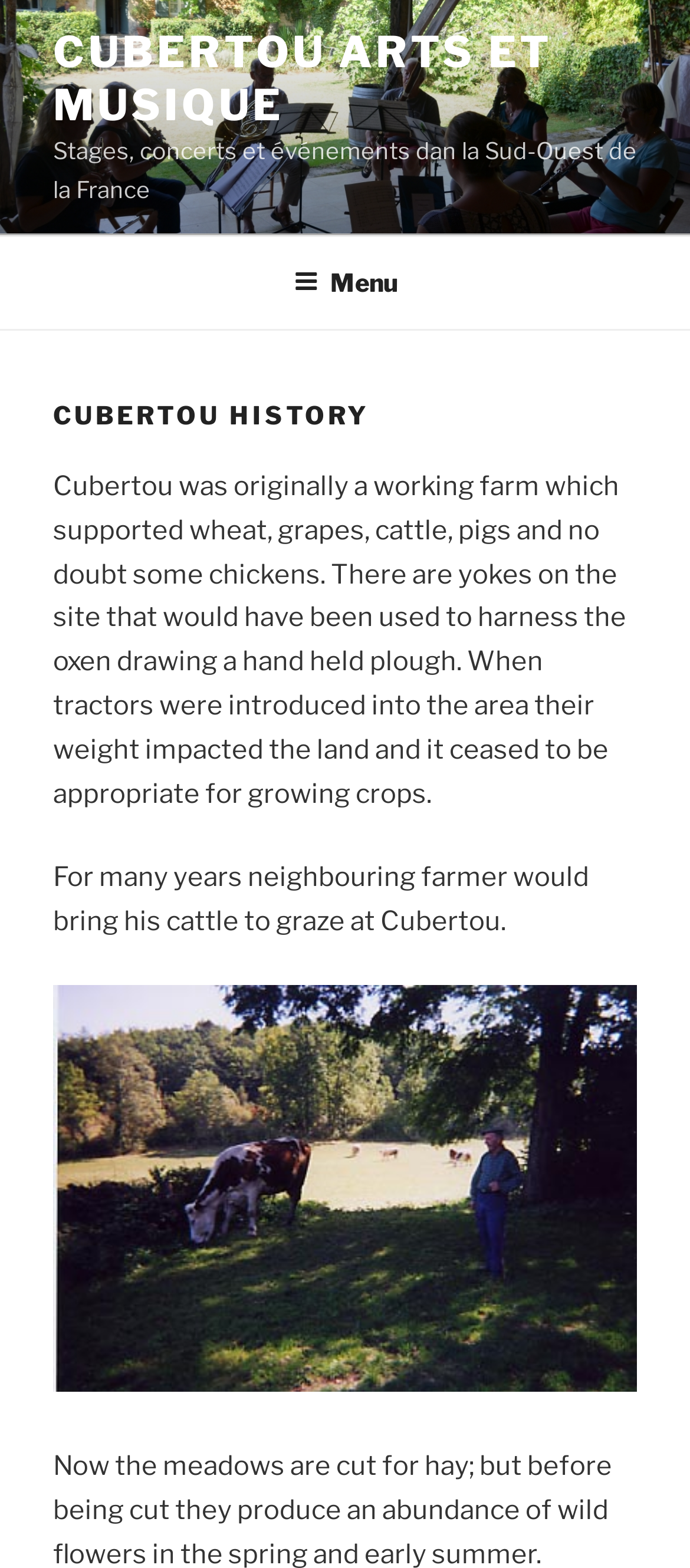Given the webpage screenshot and the description, determine the bounding box coordinates (top-left x, top-left y, bottom-right x, bottom-right y) that define the location of the UI element matching this description: Menu

[0.388, 0.152, 0.612, 0.208]